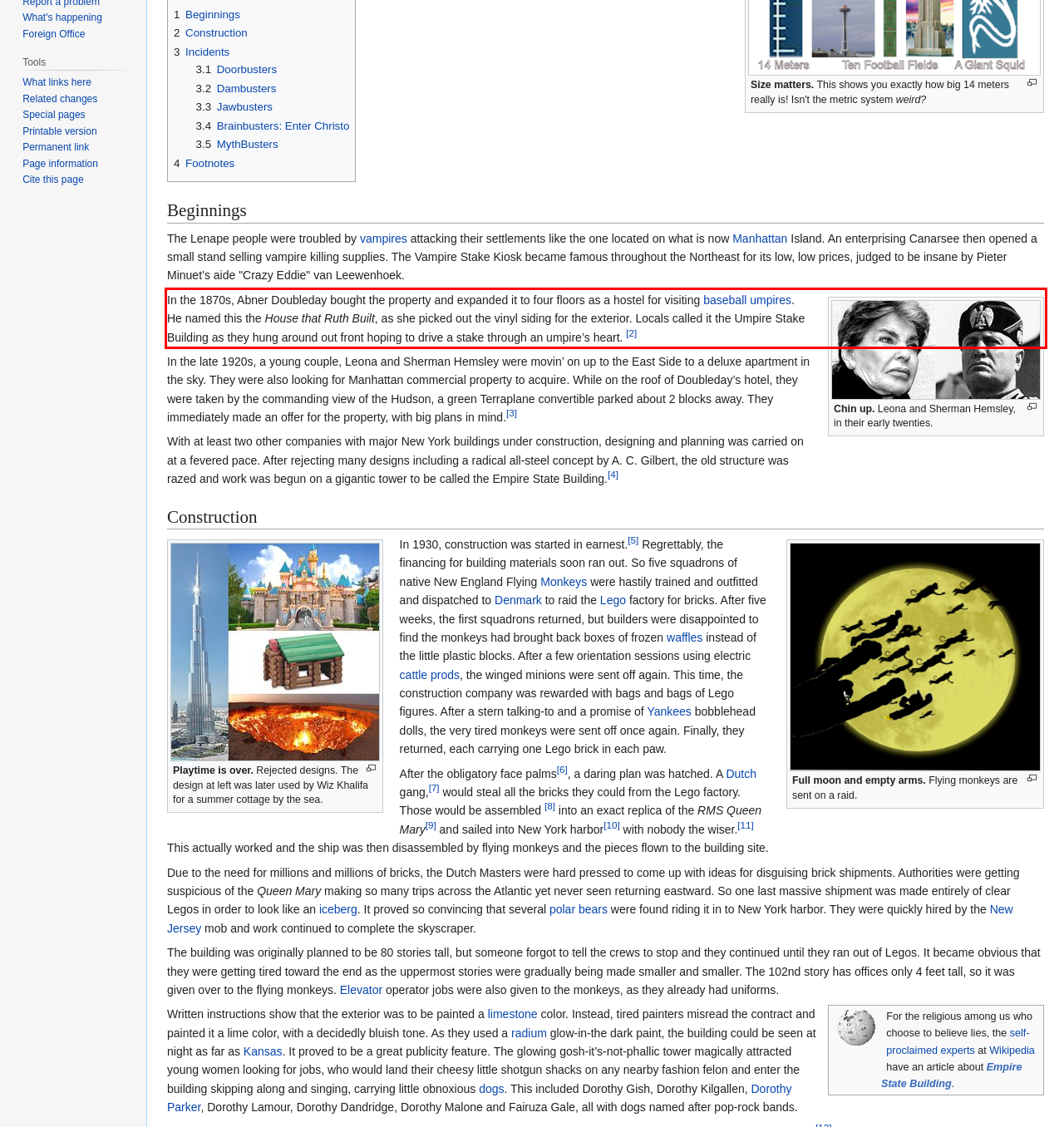Please extract the text content within the red bounding box on the webpage screenshot using OCR.

In the 1870s, Abner Doubleday bought the property and expanded it to four floors as a hostel for visiting baseball umpires. He named this the House that Ruth Built, as she picked out the vinyl siding for the exterior. Locals called it the Umpire Stake Building as they hung around out front hoping to drive a stake through an umpire’s heart. [2]